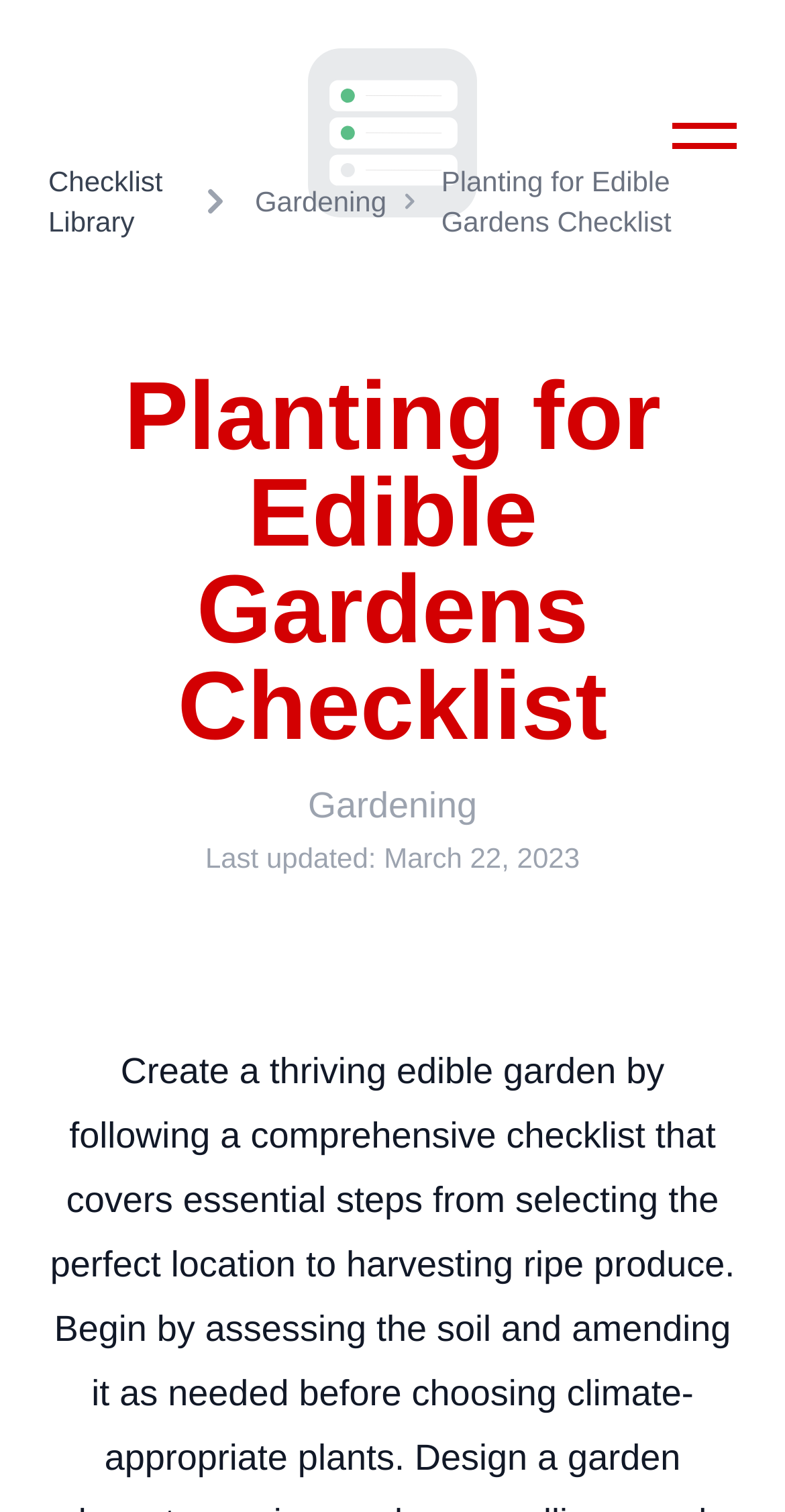Please provide a comprehensive response to the question based on the details in the image: What is the category of the checklist?

I found the answer by looking at the breadcrumb navigation section, where it shows the category 'Gardening' as a link, indicating that the checklist belongs to this category.